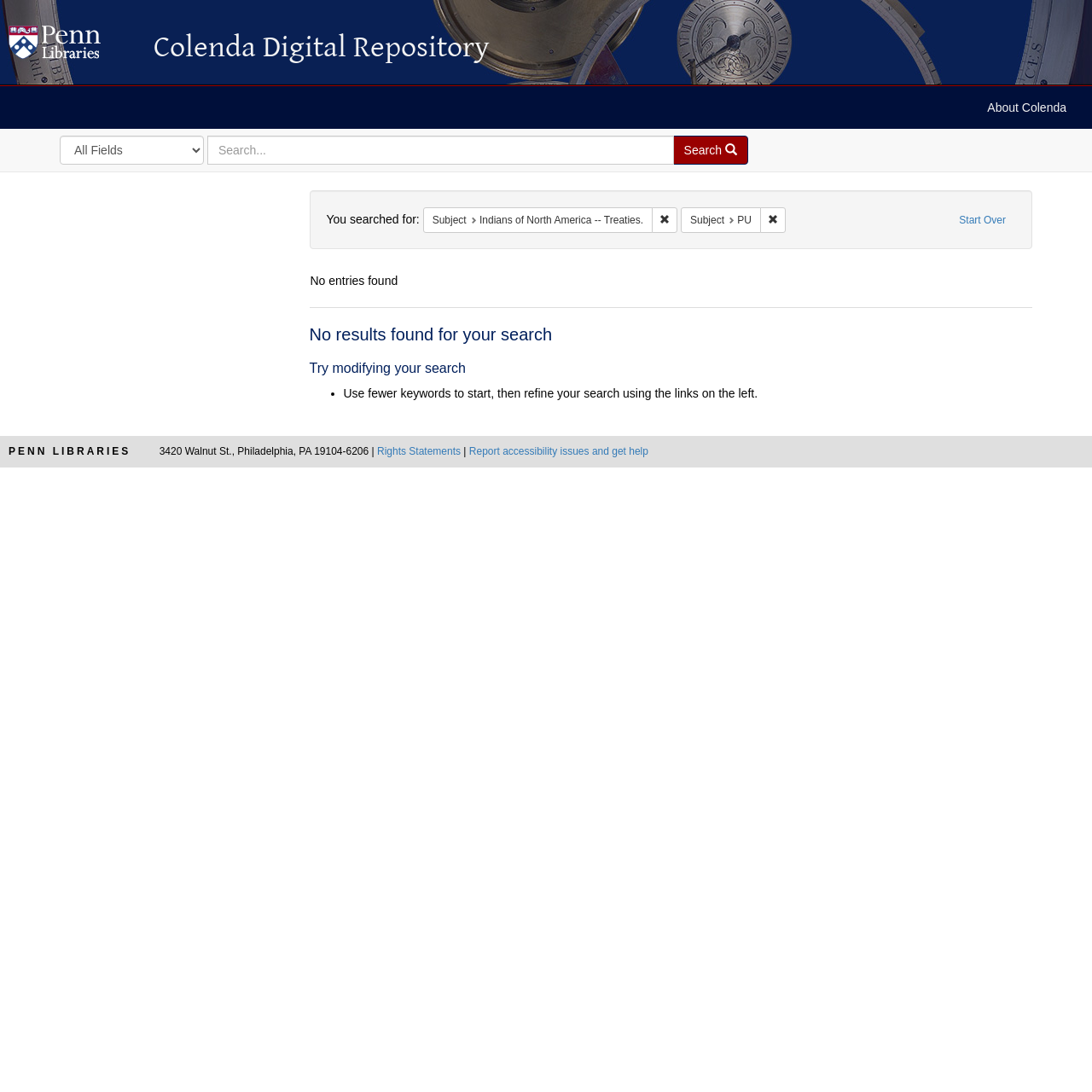What is the address of the Penn Libraries?
Respond with a short answer, either a single word or a phrase, based on the image.

3420 Walnut St., Philadelphia, PA 19104-6206